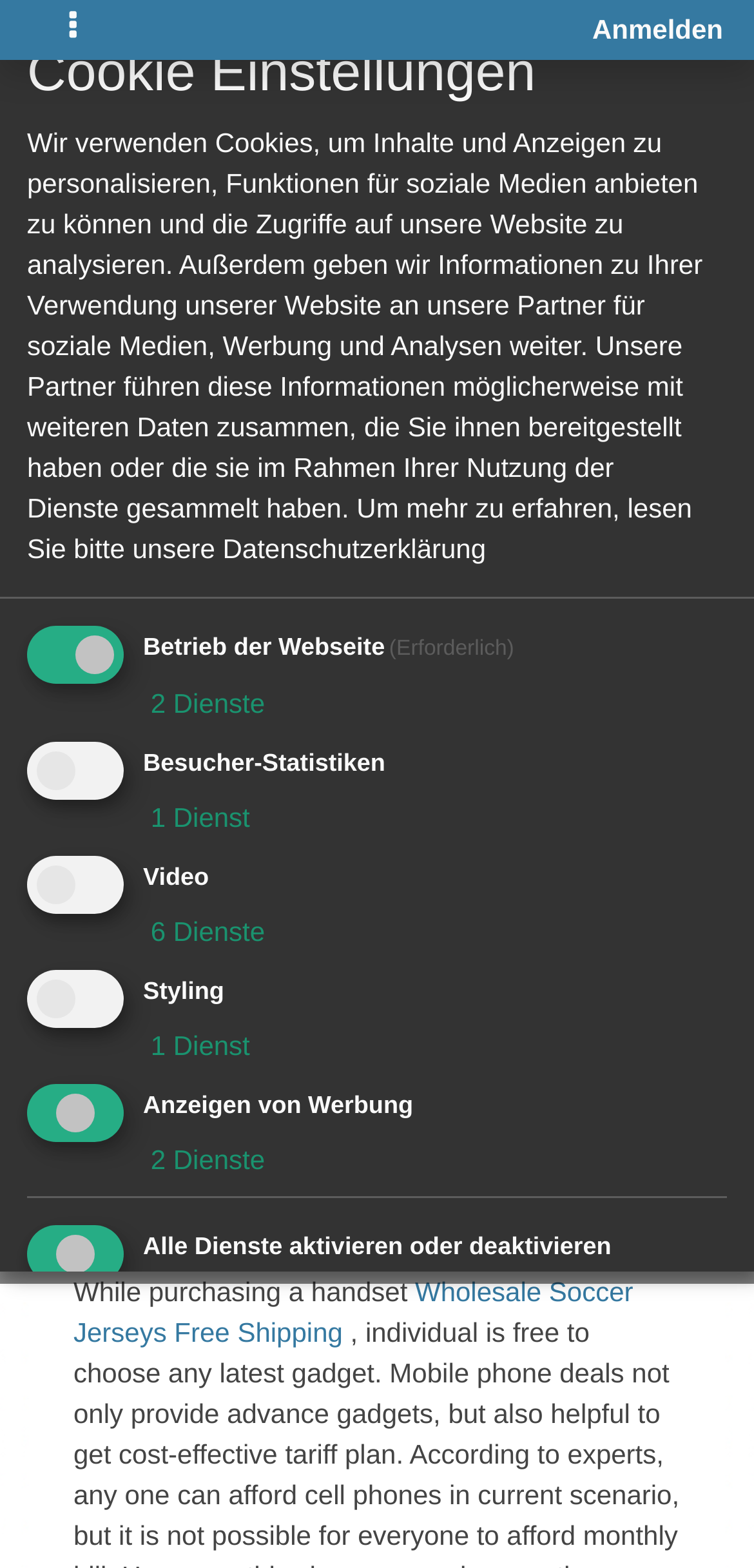What is the alternative option for purchasing a handset?
Answer the question in a detailed and comprehensive manner.

According to the webpage content, the alternative option for purchasing a handset is Wholesale Soccer Jerseys Free Shipping, which is mentioned as a link in the webpage content.